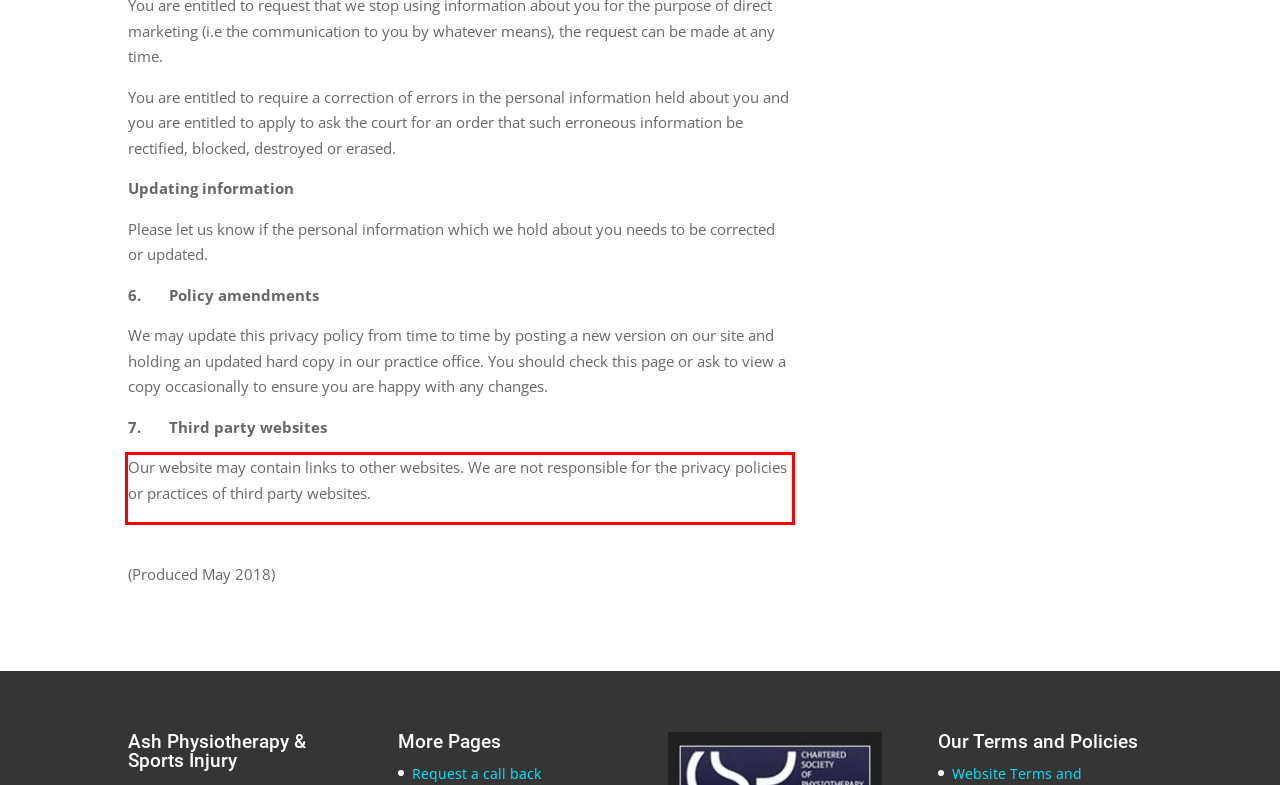Given a screenshot of a webpage with a red bounding box, please identify and retrieve the text inside the red rectangle.

Our website may contain links to other websites. We are not responsible for the privacy policies or practices of third party websites.